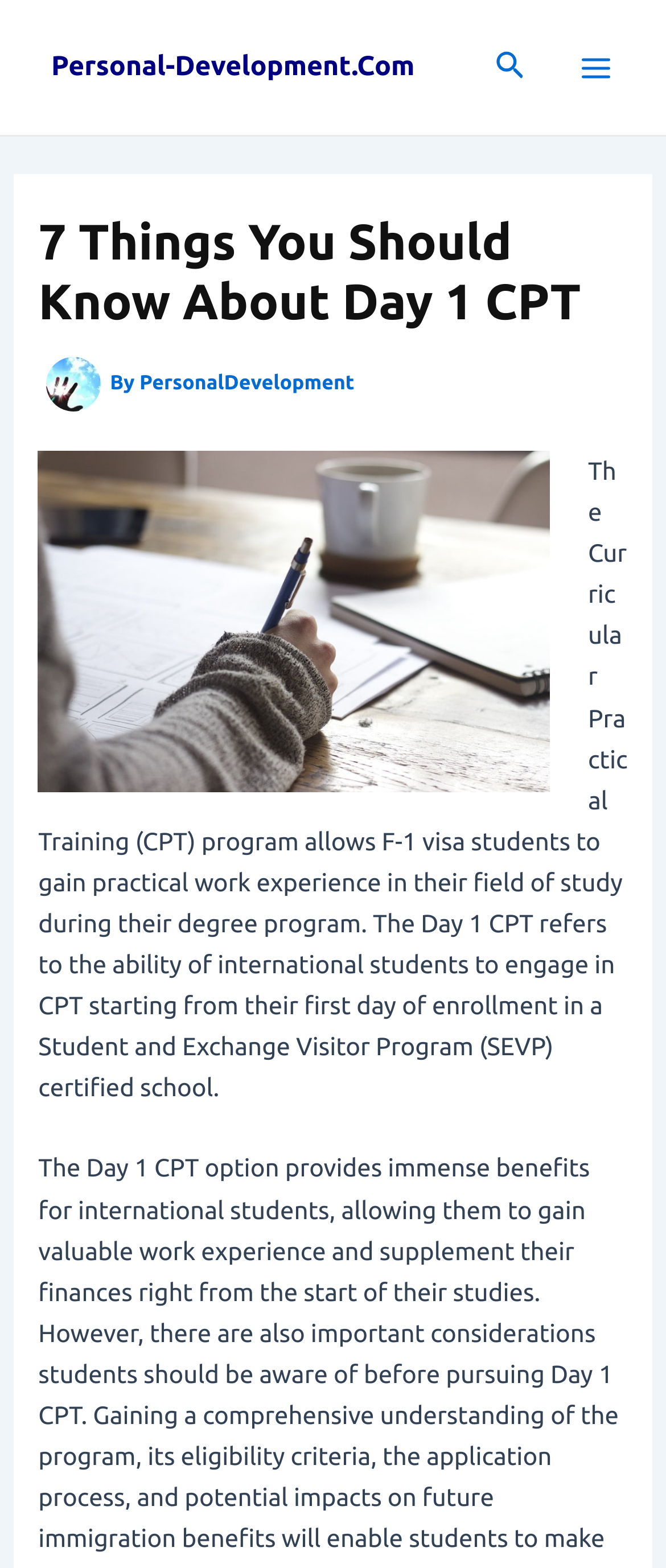What is the purpose of the CPT program?
Give a detailed explanation using the information visible in the image.

The purpose of the CPT program is to allow F-1 visa students to gain practical work experience in their field of study during their degree program, as stated in the webpage's content.